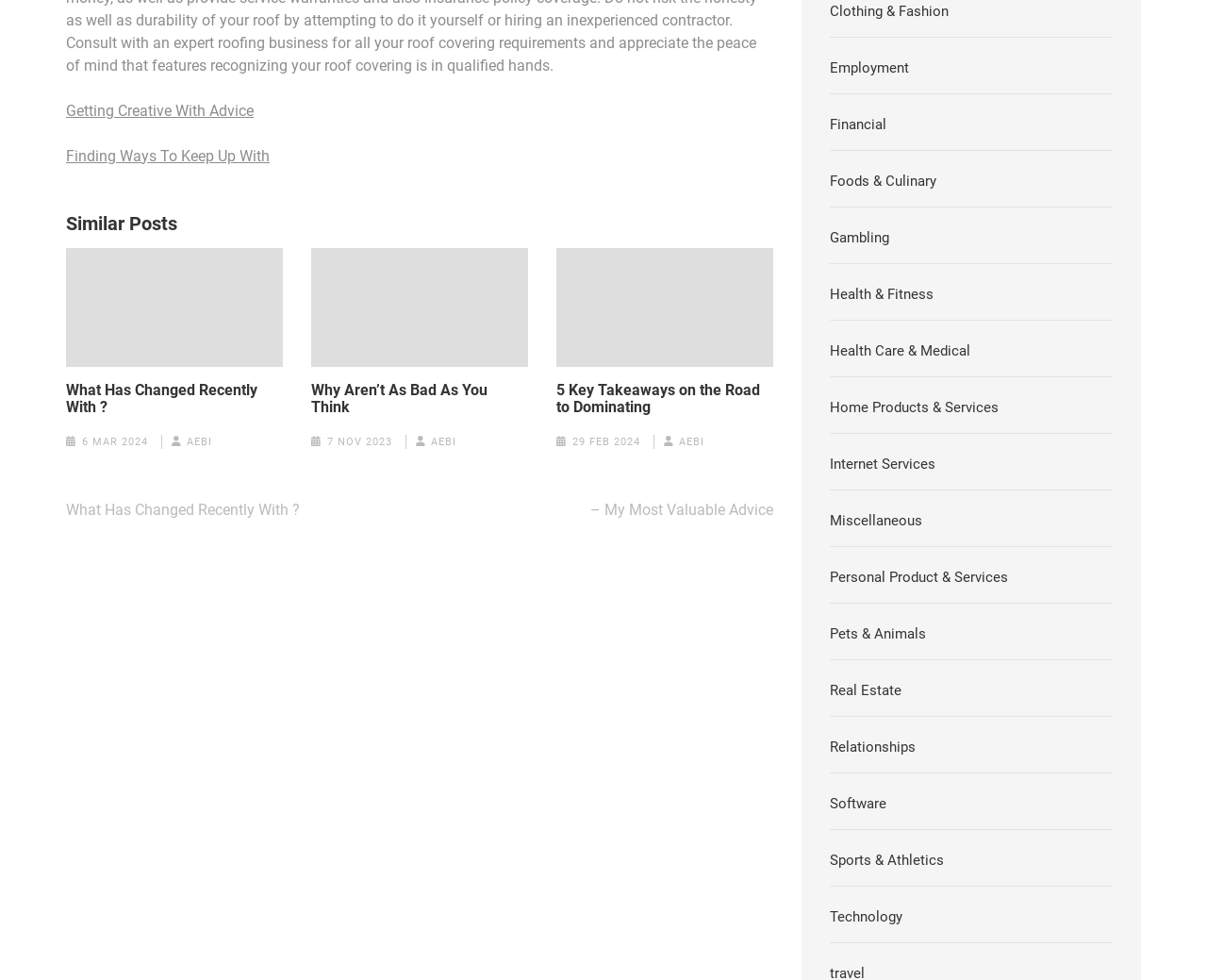How many articles are listed under 'Similar Posts'? Please answer the question using a single word or phrase based on the image.

3